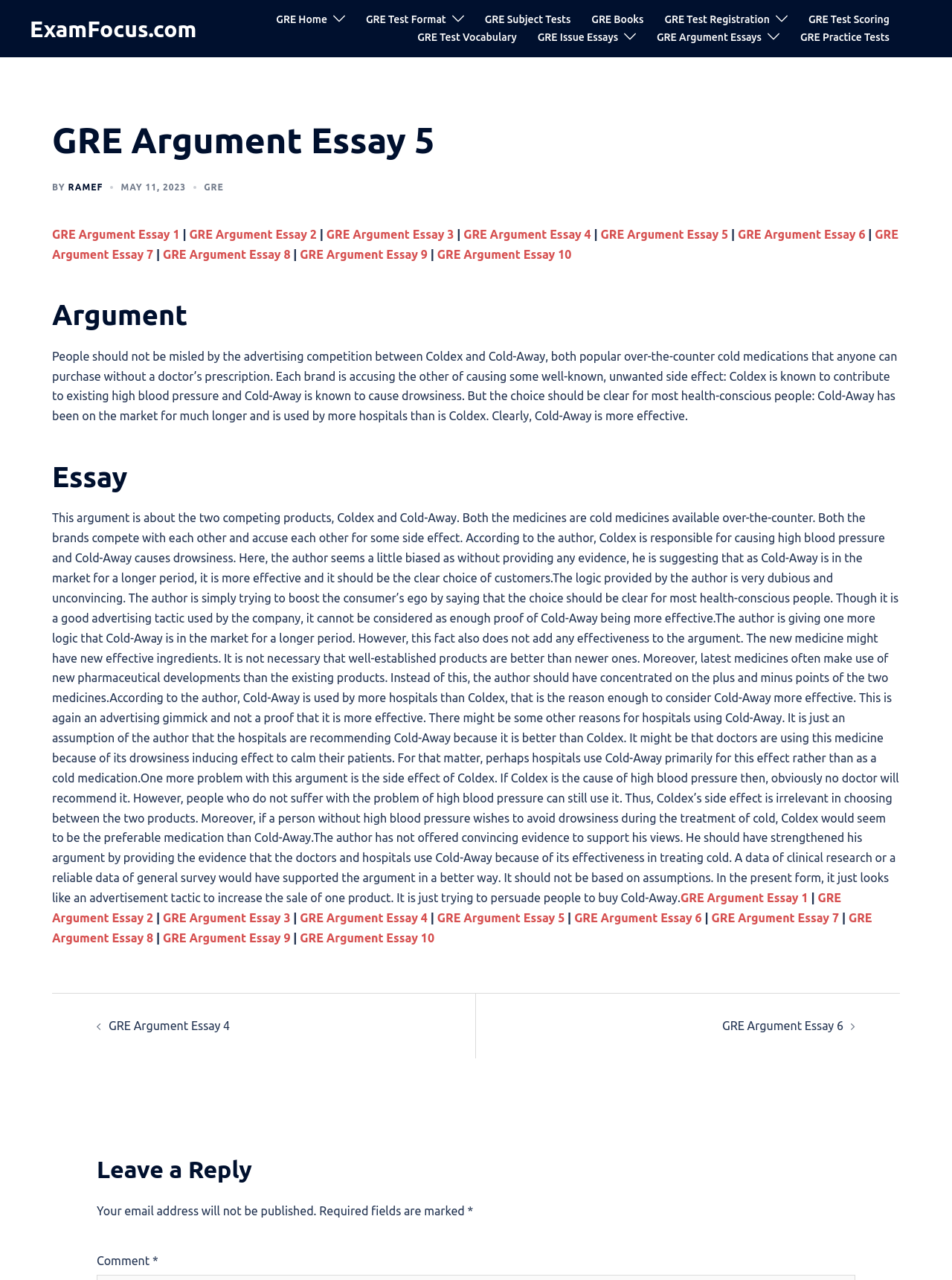How many GRE Argument Essays are listed?
Using the image as a reference, answer with just one word or a short phrase.

10